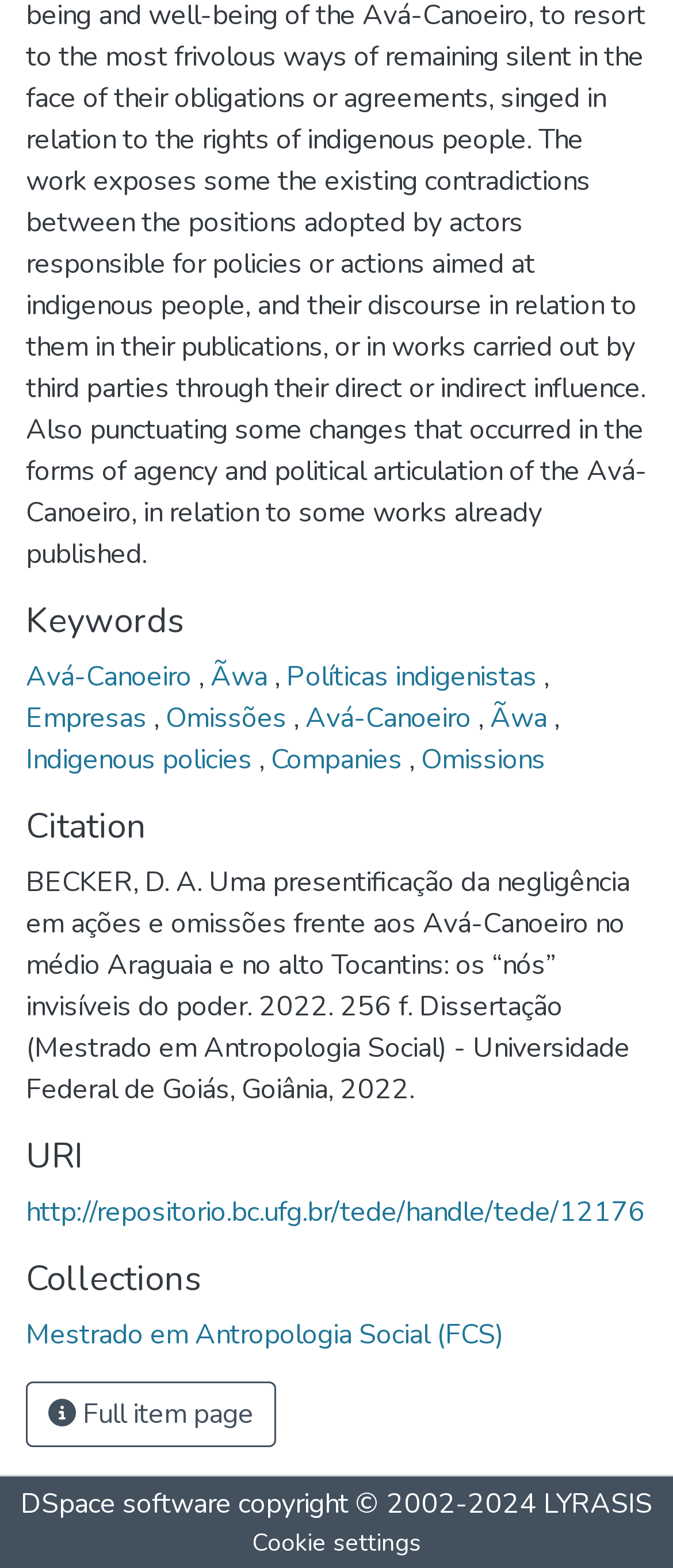Locate the bounding box coordinates of the element's region that should be clicked to carry out the following instruction: "Read the citation". The coordinates need to be four float numbers between 0 and 1, i.e., [left, top, right, bottom].

[0.038, 0.551, 0.936, 0.707]